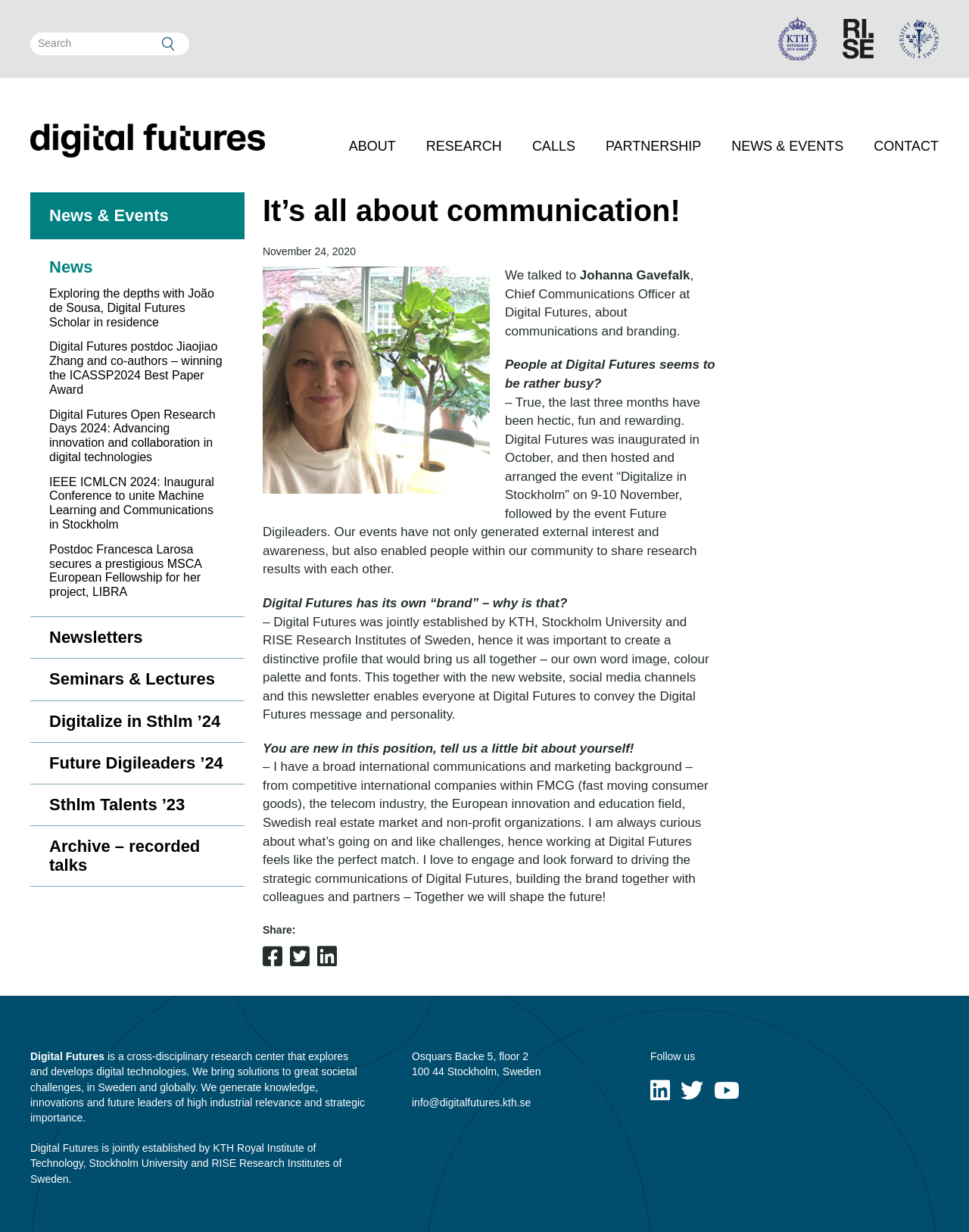Please find and provide the title of the webpage.

It’s all about communication!